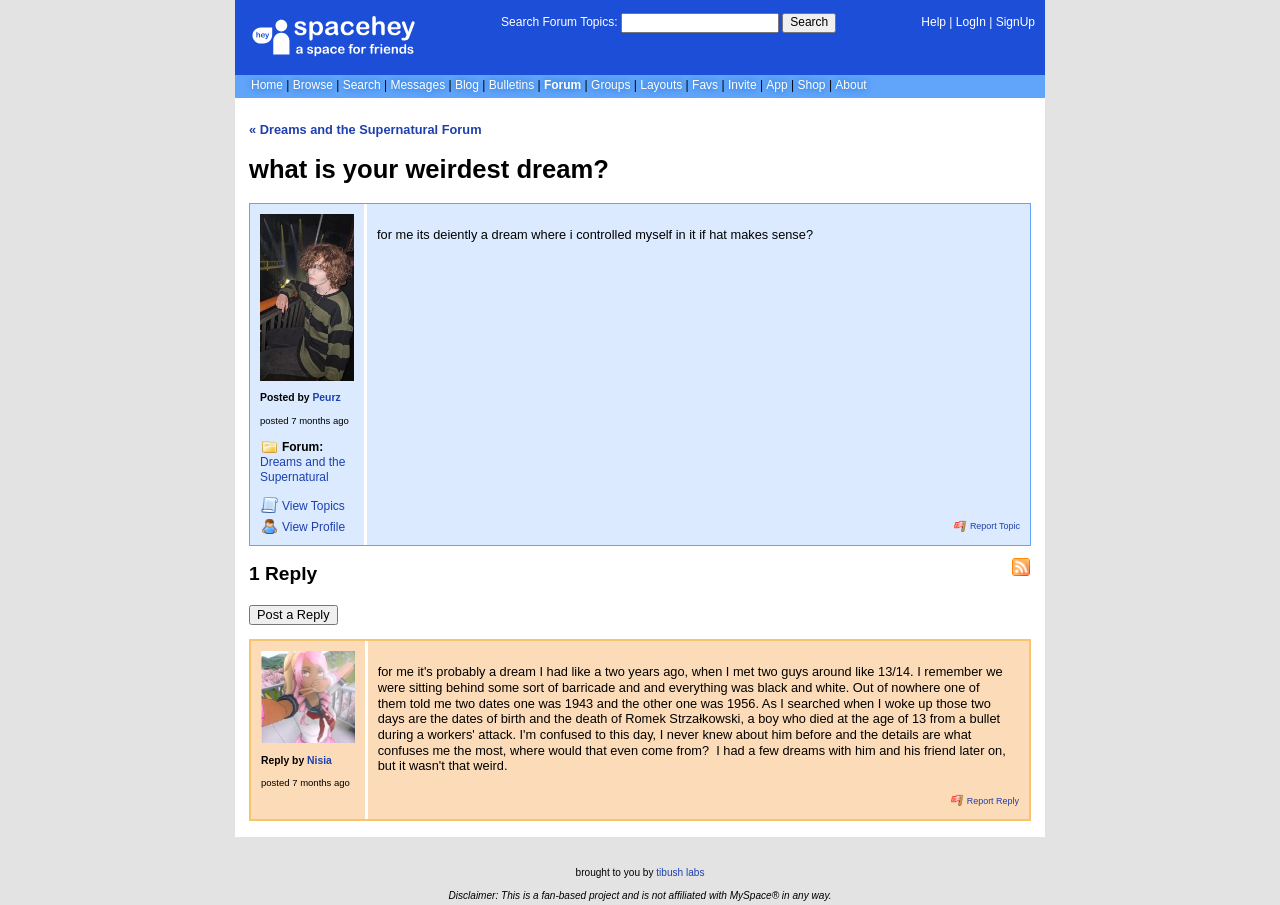Determine the bounding box coordinates of the clickable element to complete this instruction: "Search Forum Topics:". Provide the coordinates in the format of four float numbers between 0 and 1, [left, top, right, bottom].

[0.485, 0.014, 0.609, 0.036]